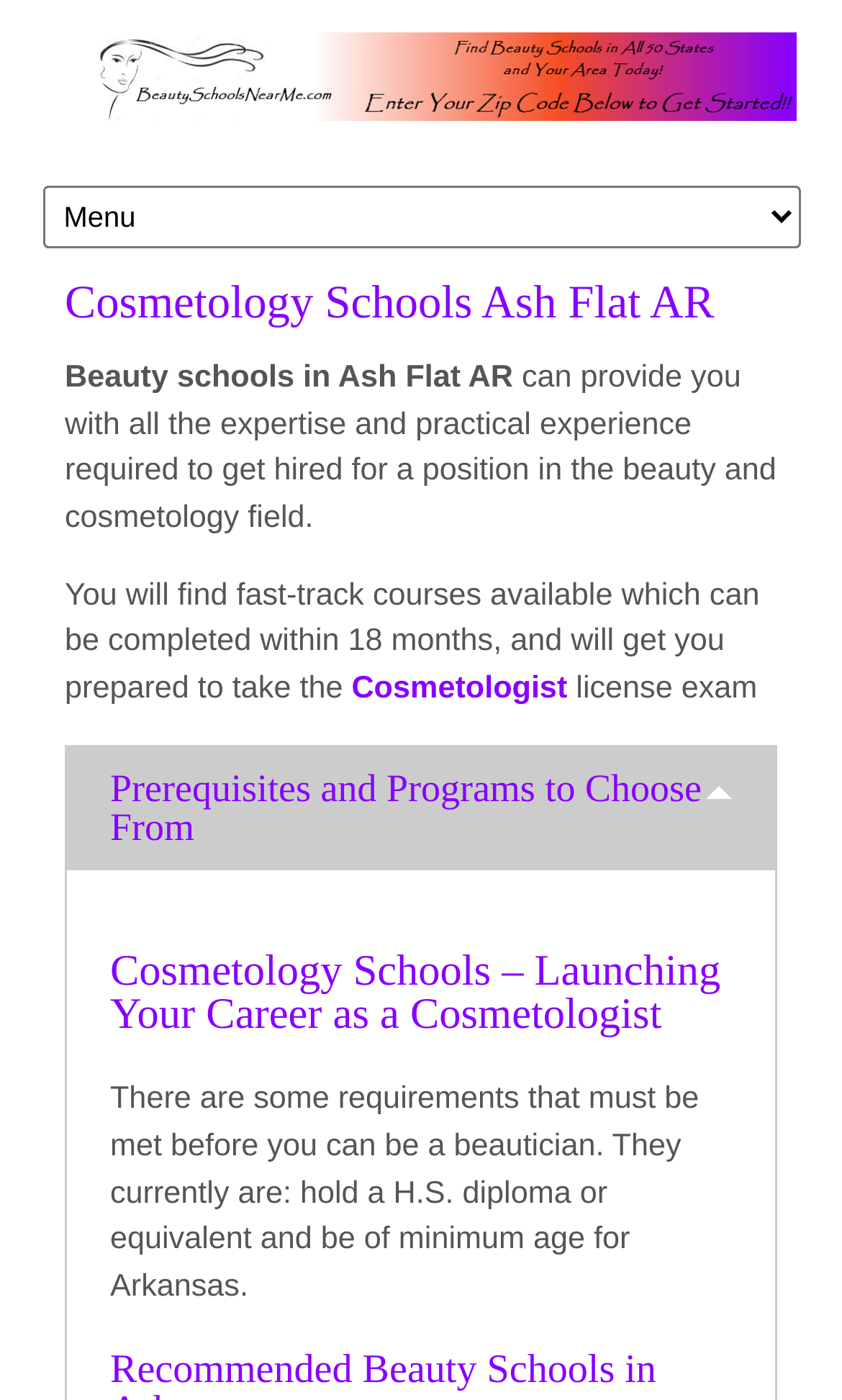Find the coordinates for the bounding box of the element with this description: "Cosmetologist".

[0.417, 0.48, 0.674, 0.504]